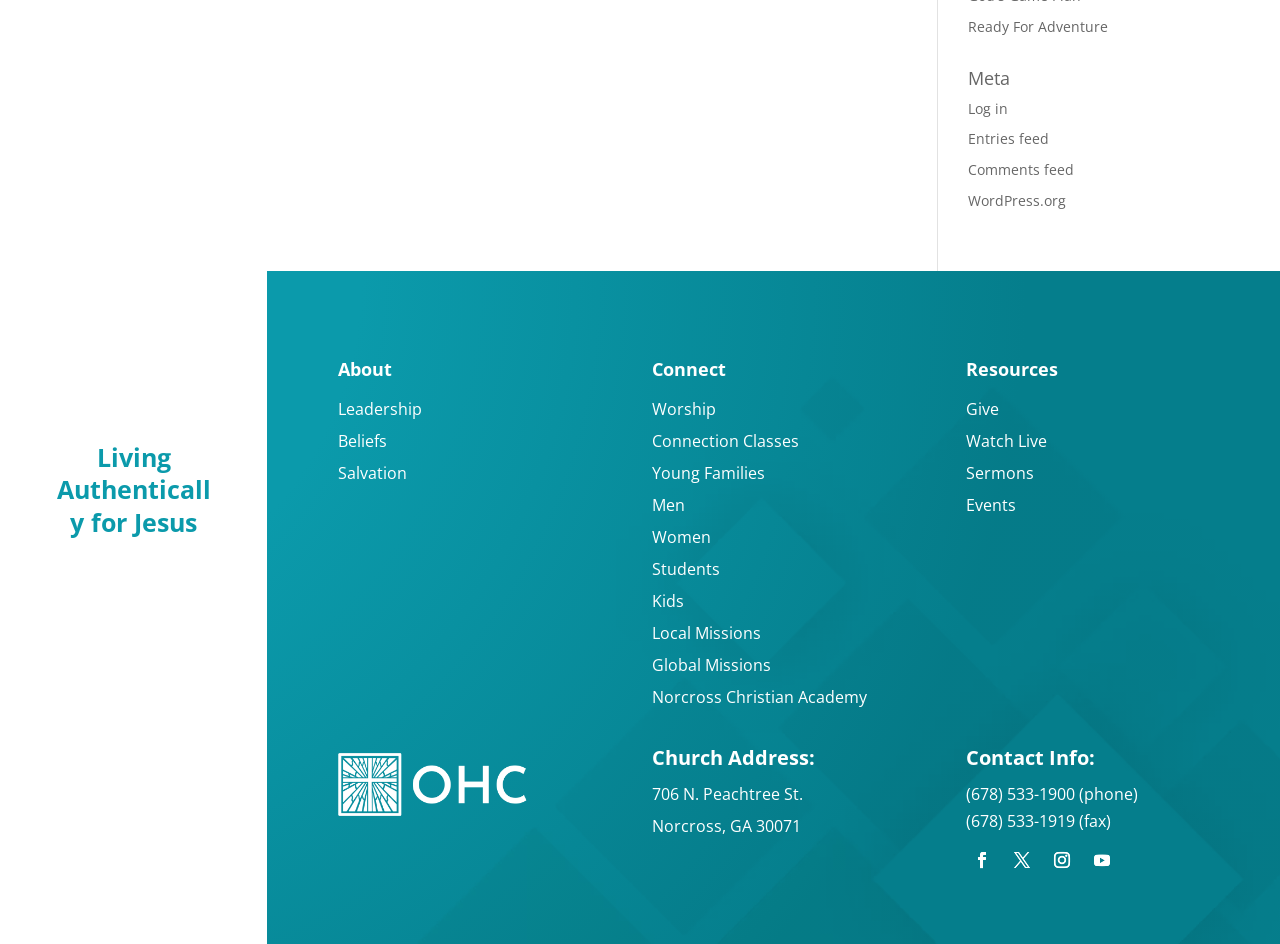For the given element description (678) 533-1900 (phone), determine the bounding box coordinates of the UI element. The coordinates should follow the format (top-left x, top-left y, bottom-right x, bottom-right y) and be within the range of 0 to 1.

[0.755, 0.83, 0.889, 0.853]